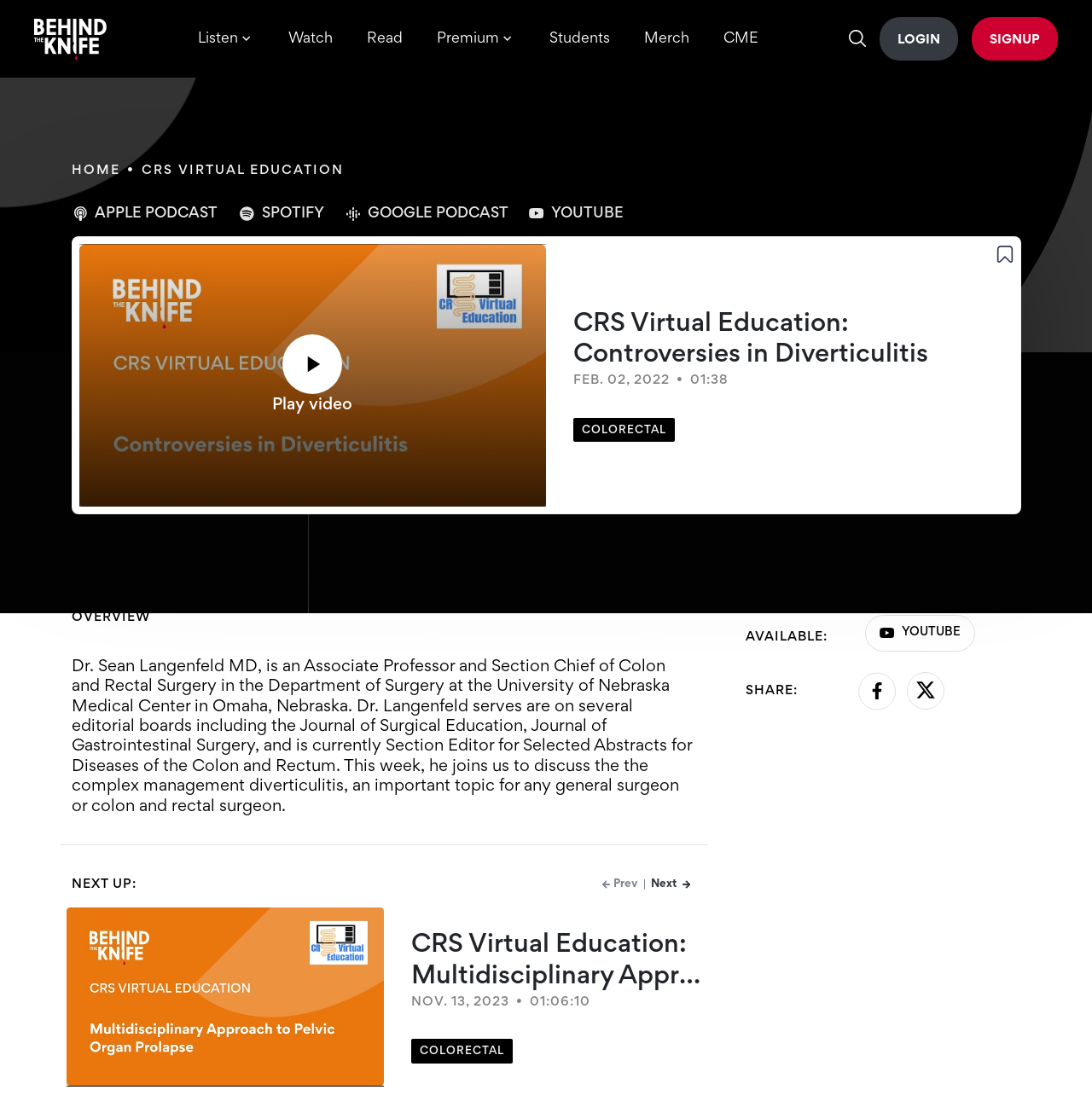What is the profession of Dr. Sean Langenfeld?
Look at the image and provide a short answer using one word or a phrase.

Surgeon